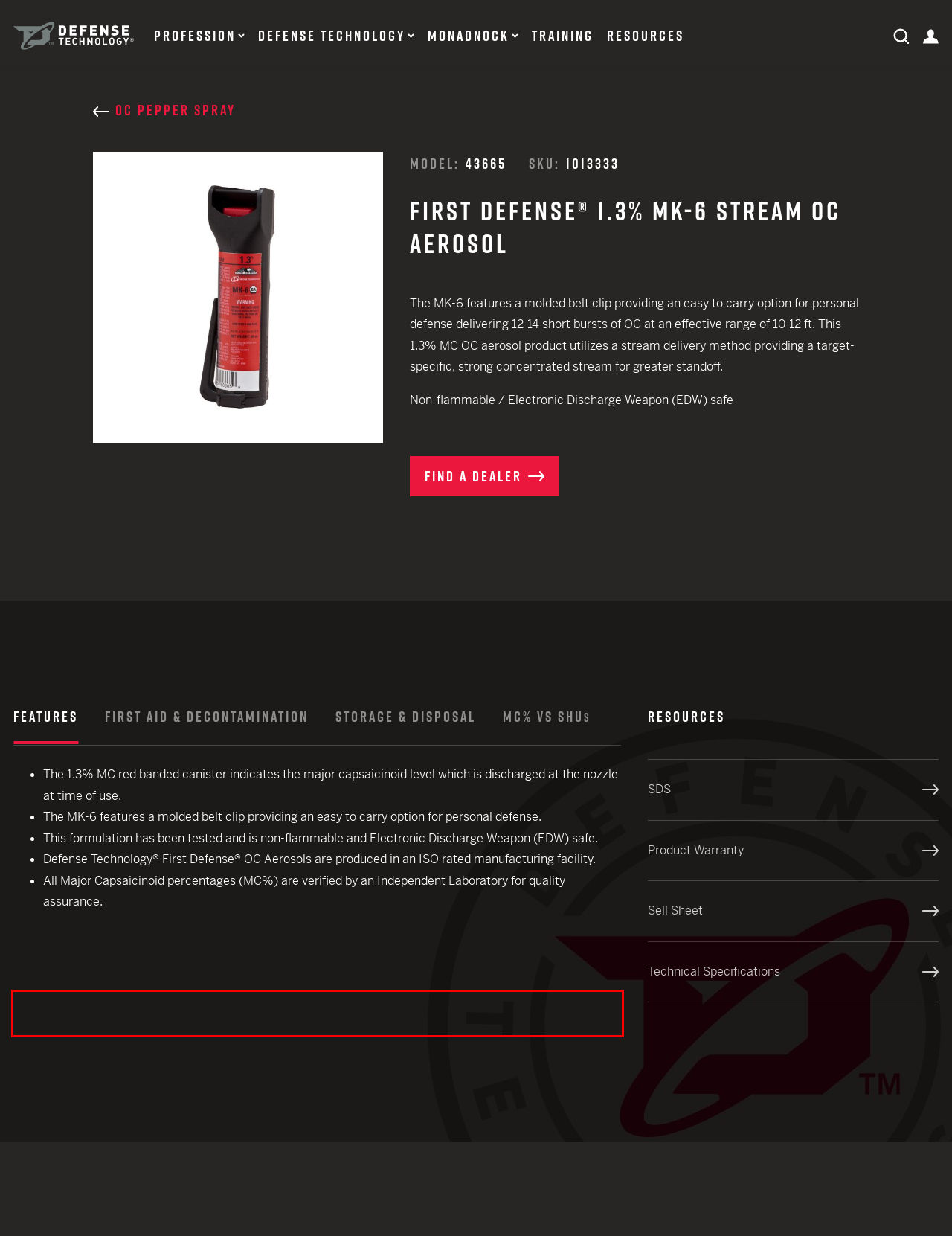You are presented with a webpage screenshot featuring a red bounding box. Perform OCR on the text inside the red bounding box and extract the content.

Never store canisters in the trunk of a car for prolonged periods. The heat may cause the canisters to build pressure and eventually release propellant and possibly agent or OC.